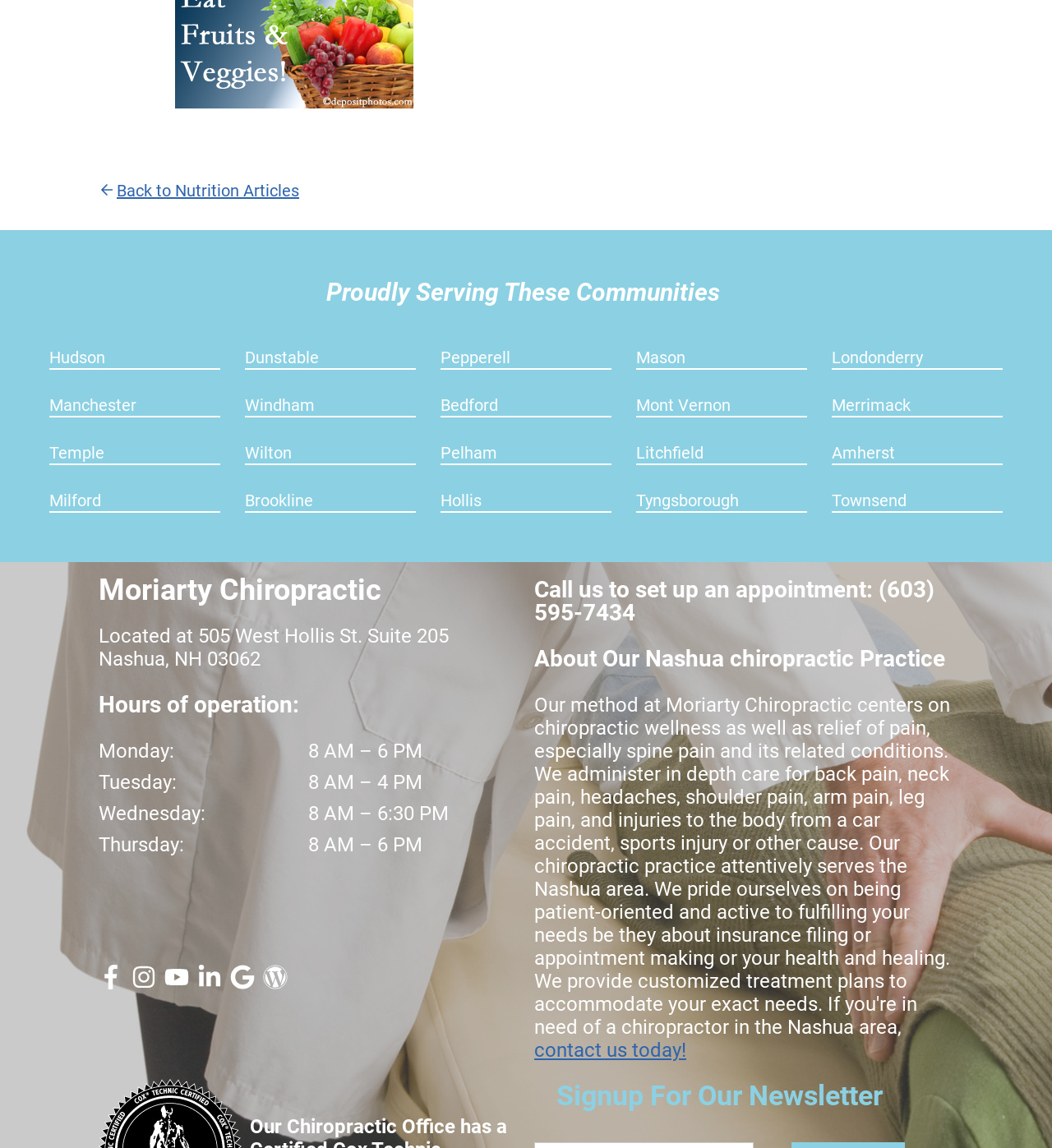Find the bounding box coordinates corresponding to the UI element with the description: "title="Subscribe to us on YouTube"". The coordinates should be formatted as [left, top, right, bottom], with values as floats between 0 and 1.

[0.156, 0.848, 0.18, 0.865]